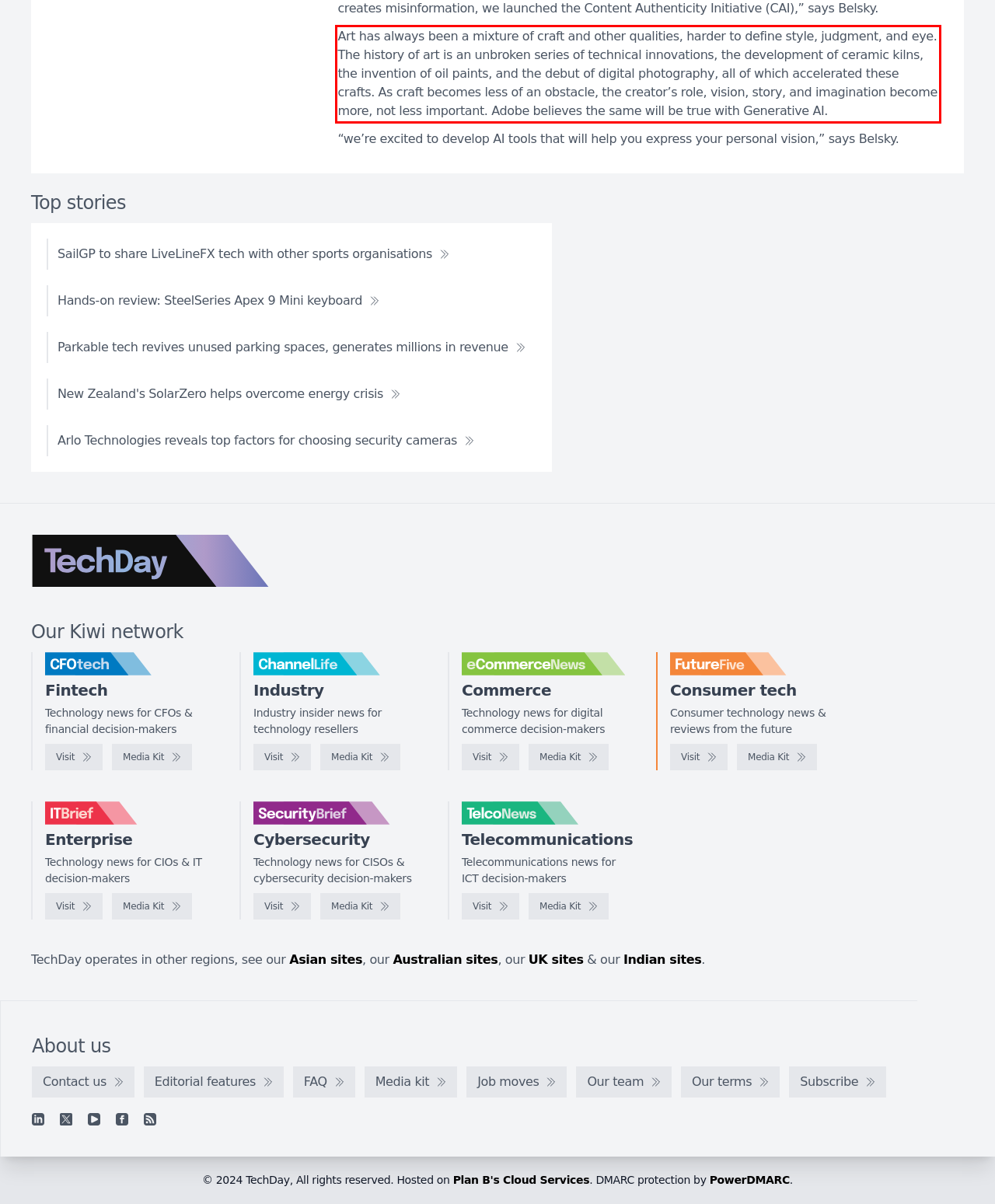You are given a webpage screenshot with a red bounding box around a UI element. Extract and generate the text inside this red bounding box.

Art has always been a mixture of craft and other qualities, harder to define style, judgment, and eye. The history of art is an unbroken series of technical innovations, the development of ceramic kilns, the invention of oil paints, and the debut of digital photography, all of which accelerated these crafts. As craft becomes less of an obstacle, the creator’s role, vision, story, and imagination become more, not less important. Adobe believes the same will be true with Generative AI.